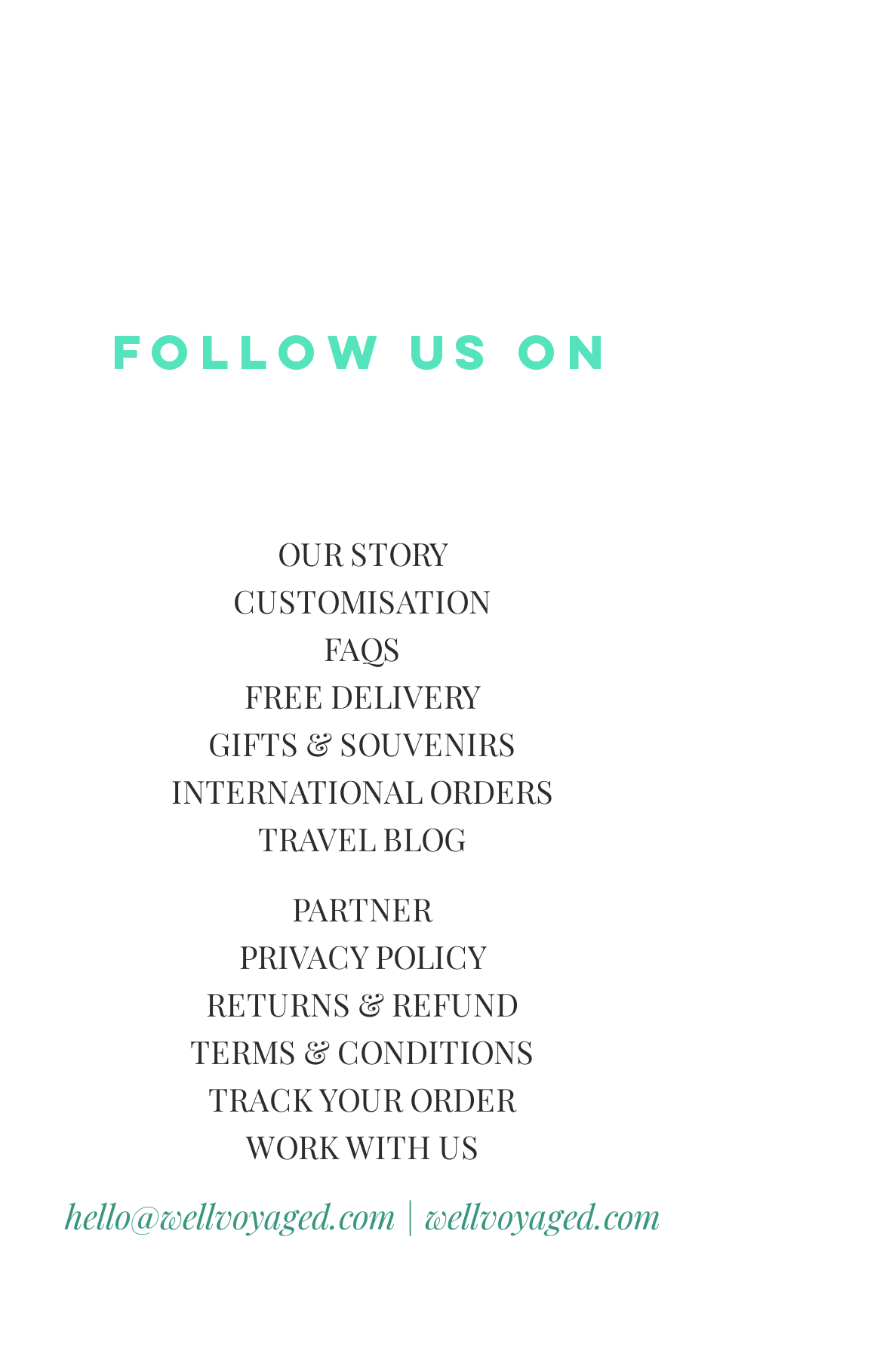Provide the bounding box coordinates of the area you need to click to execute the following instruction: "Follow us on Facebook".

[0.236, 0.304, 0.326, 0.361]